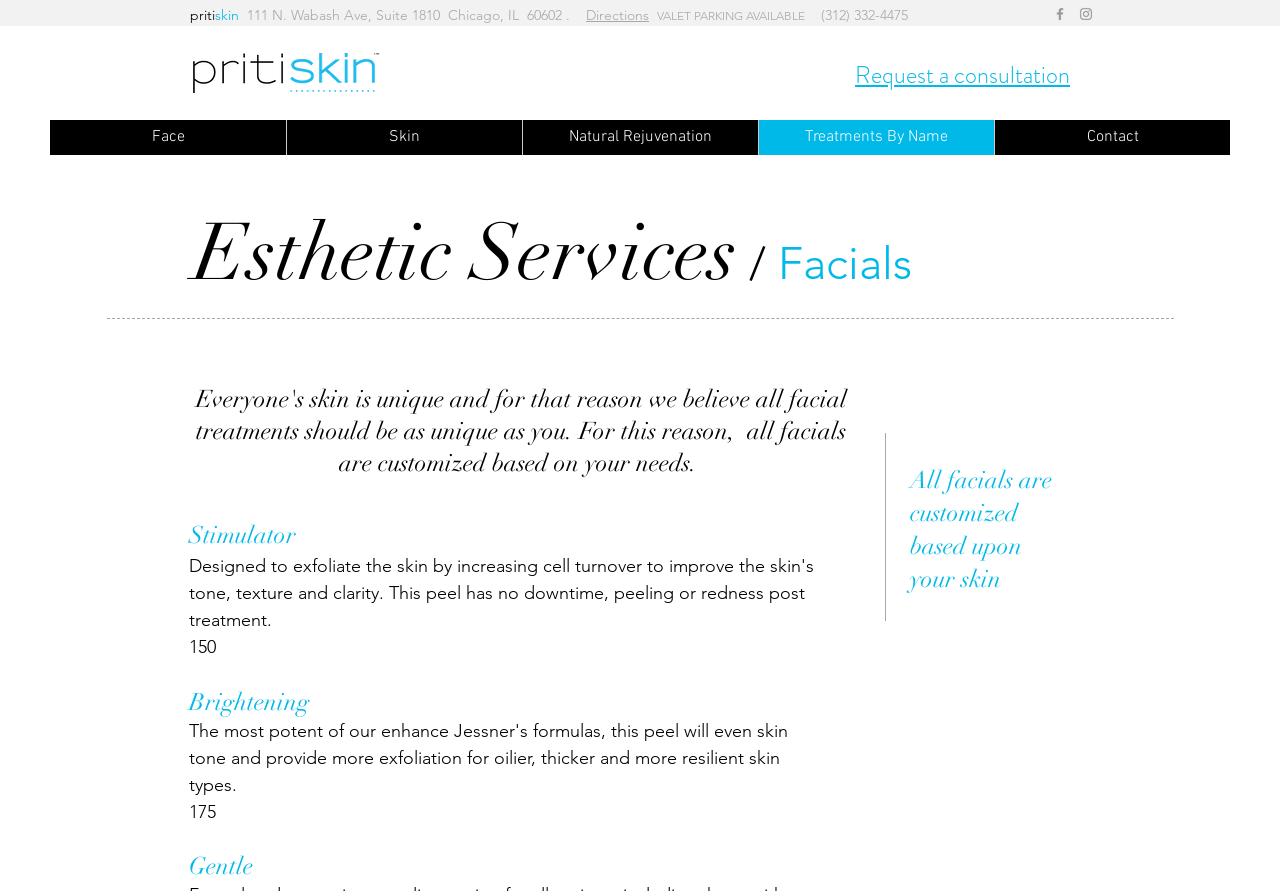Can you find the bounding box coordinates for the element that needs to be clicked to execute this instruction: "View Face page"? The coordinates should be given as four float numbers between 0 and 1, i.e., [left, top, right, bottom].

[0.039, 0.135, 0.223, 0.174]